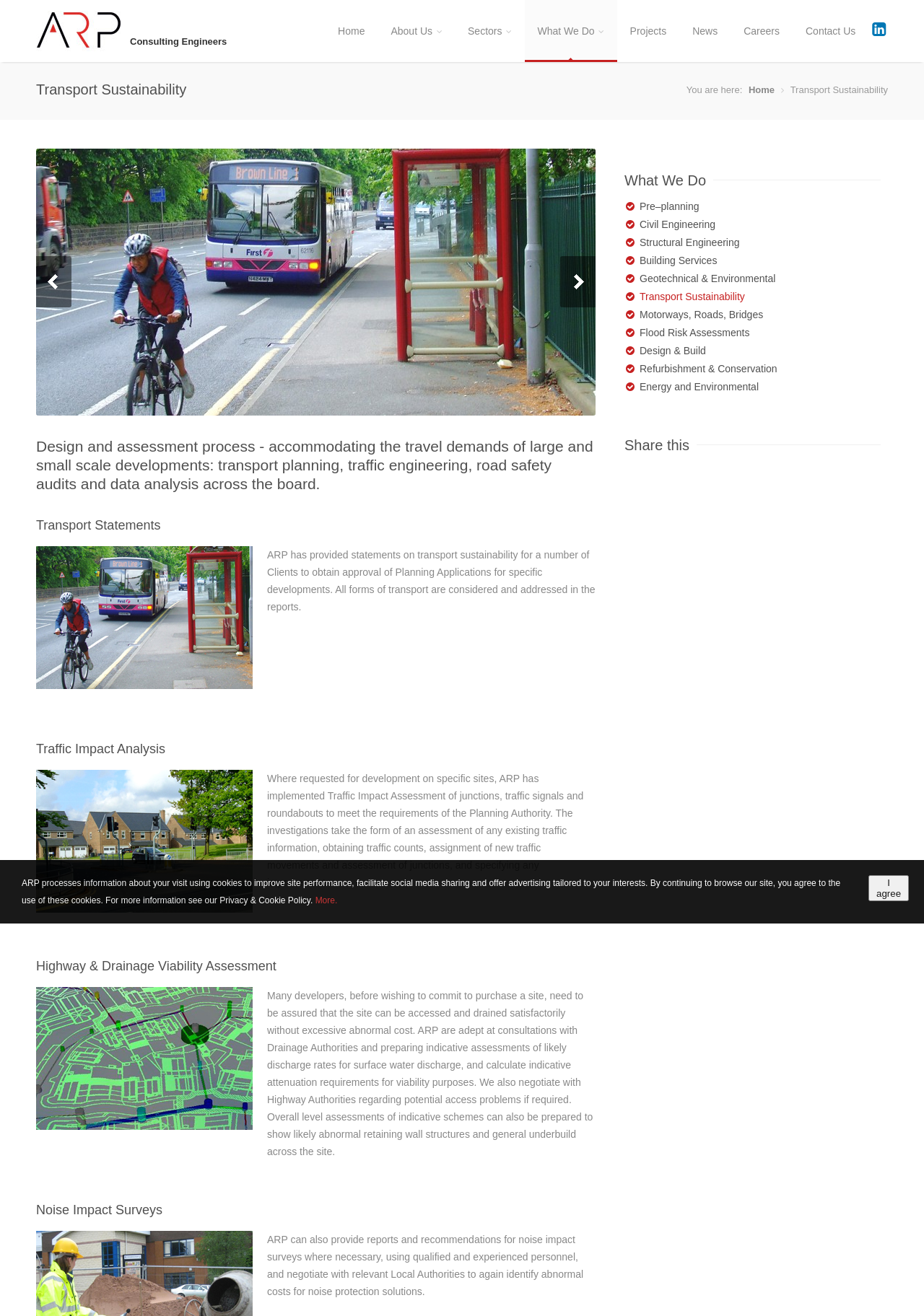Show me the bounding box coordinates of the clickable region to achieve the task as per the instruction: "Click 'Next'".

[0.606, 0.195, 0.645, 0.234]